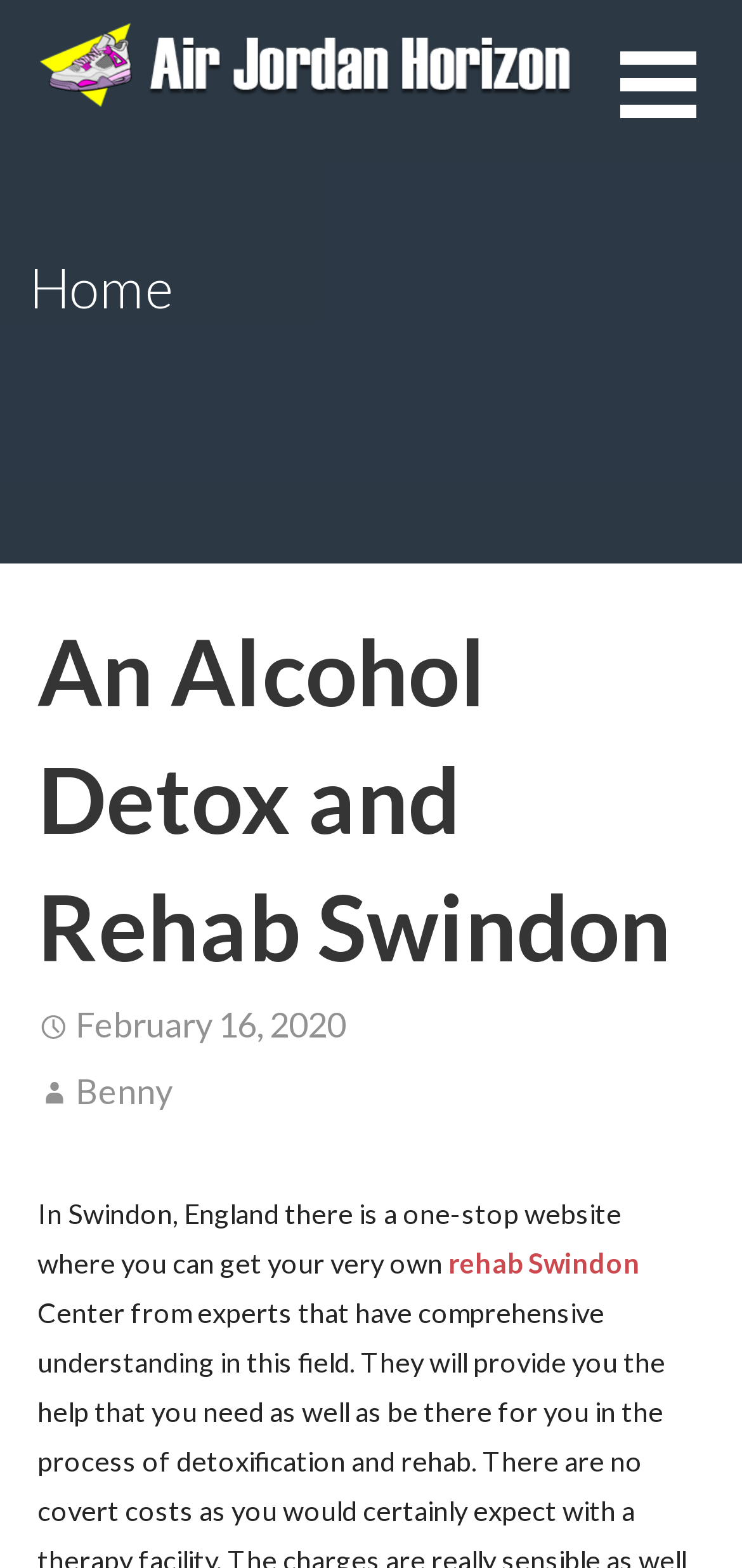Provide a single word or phrase to answer the given question: 
What is the date mentioned on the webpage?

February 16, 2020